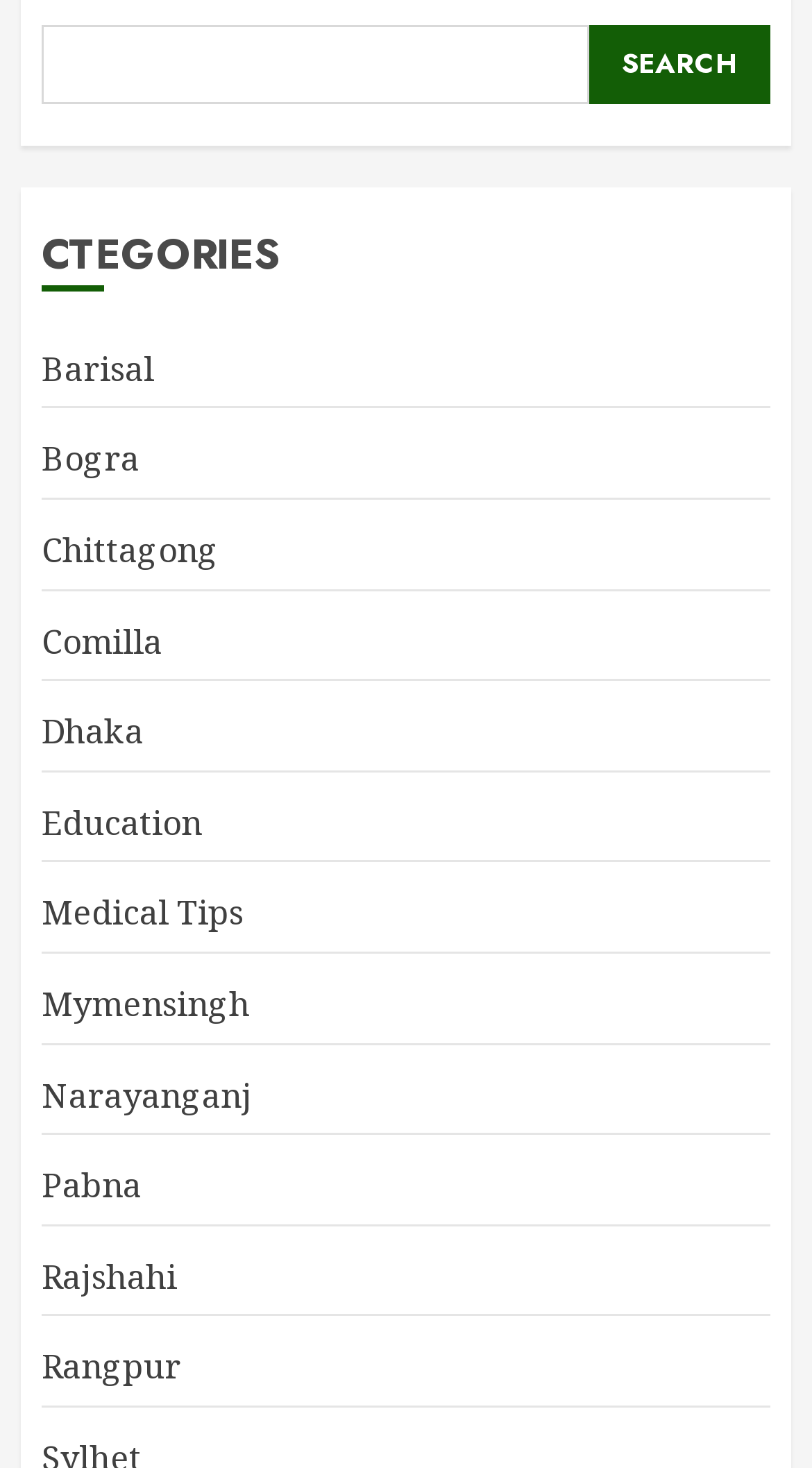Please determine the bounding box coordinates of the area that needs to be clicked to complete this task: 'view Barisal category'. The coordinates must be four float numbers between 0 and 1, formatted as [left, top, right, bottom].

[0.051, 0.235, 0.19, 0.268]